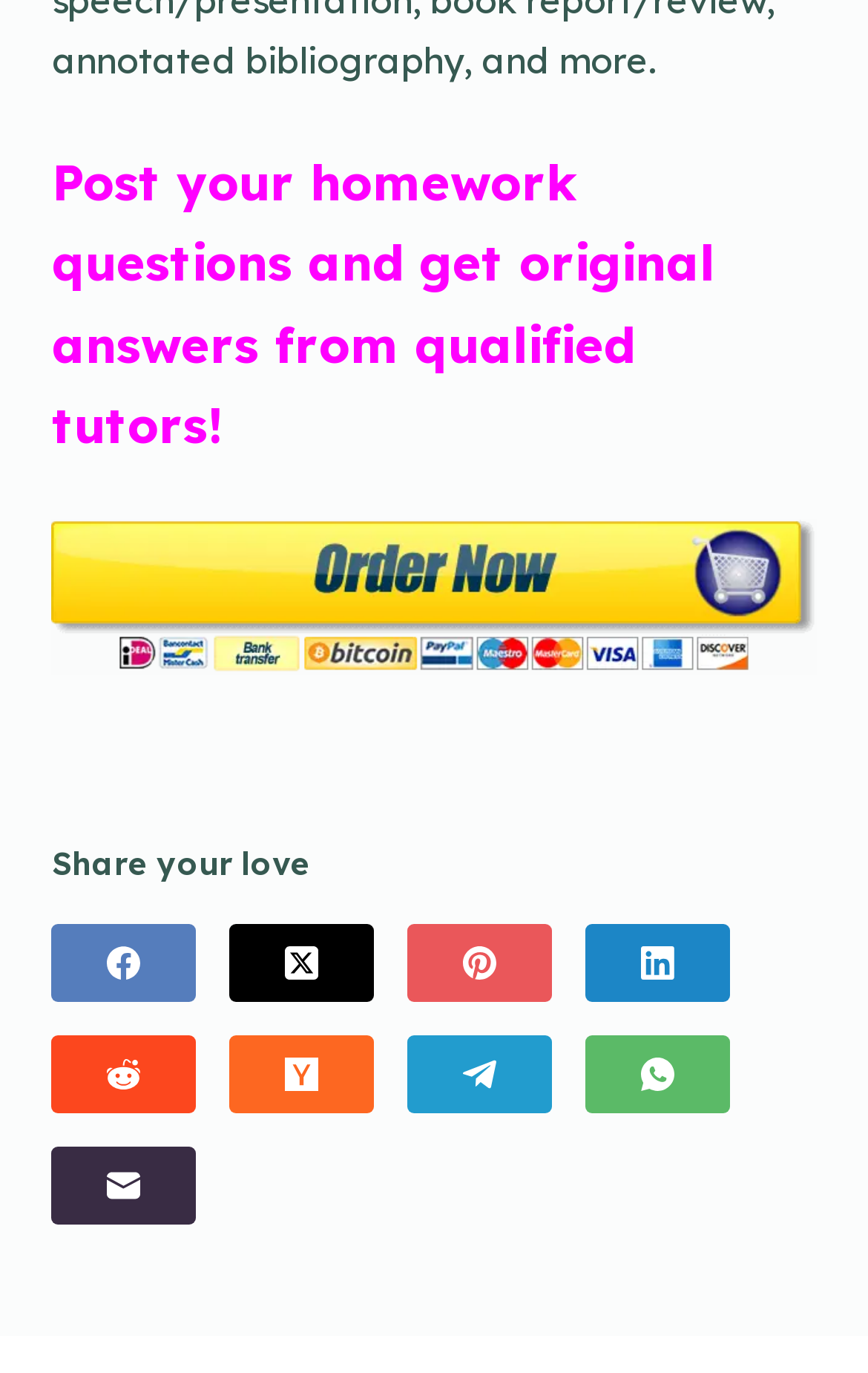Identify the bounding box coordinates of the clickable region required to complete the instruction: "Share via Email". The coordinates should be given as four float numbers within the range of 0 and 1, i.e., [left, top, right, bottom].

[0.06, 0.836, 0.227, 0.893]